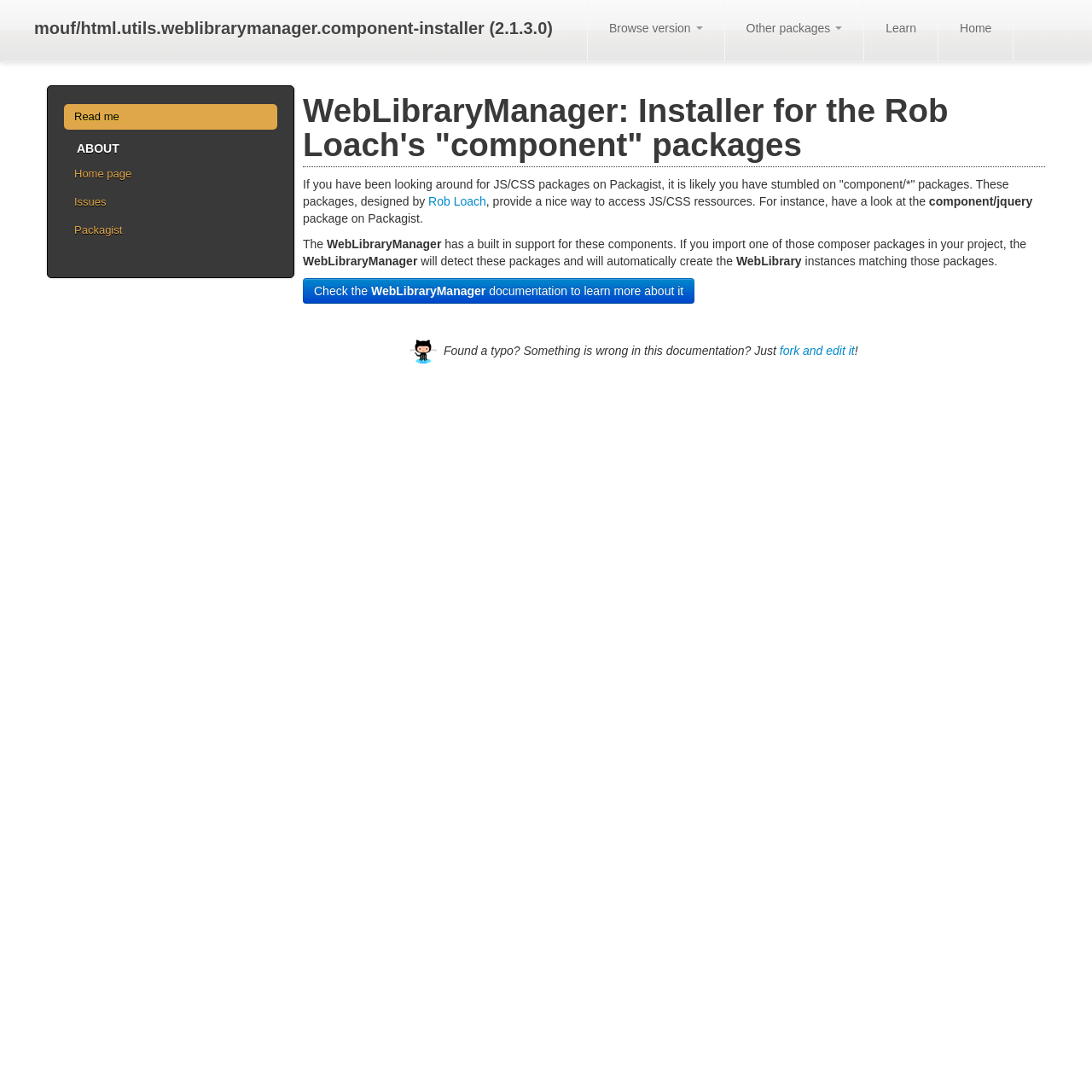Where can I find more information about WebLibraryManager?
Please respond to the question with a detailed and thorough explanation.

The link 'Check the WebLibraryManager documentation to learn more about it' suggests that more information about WebLibraryManager can be found in its documentation.